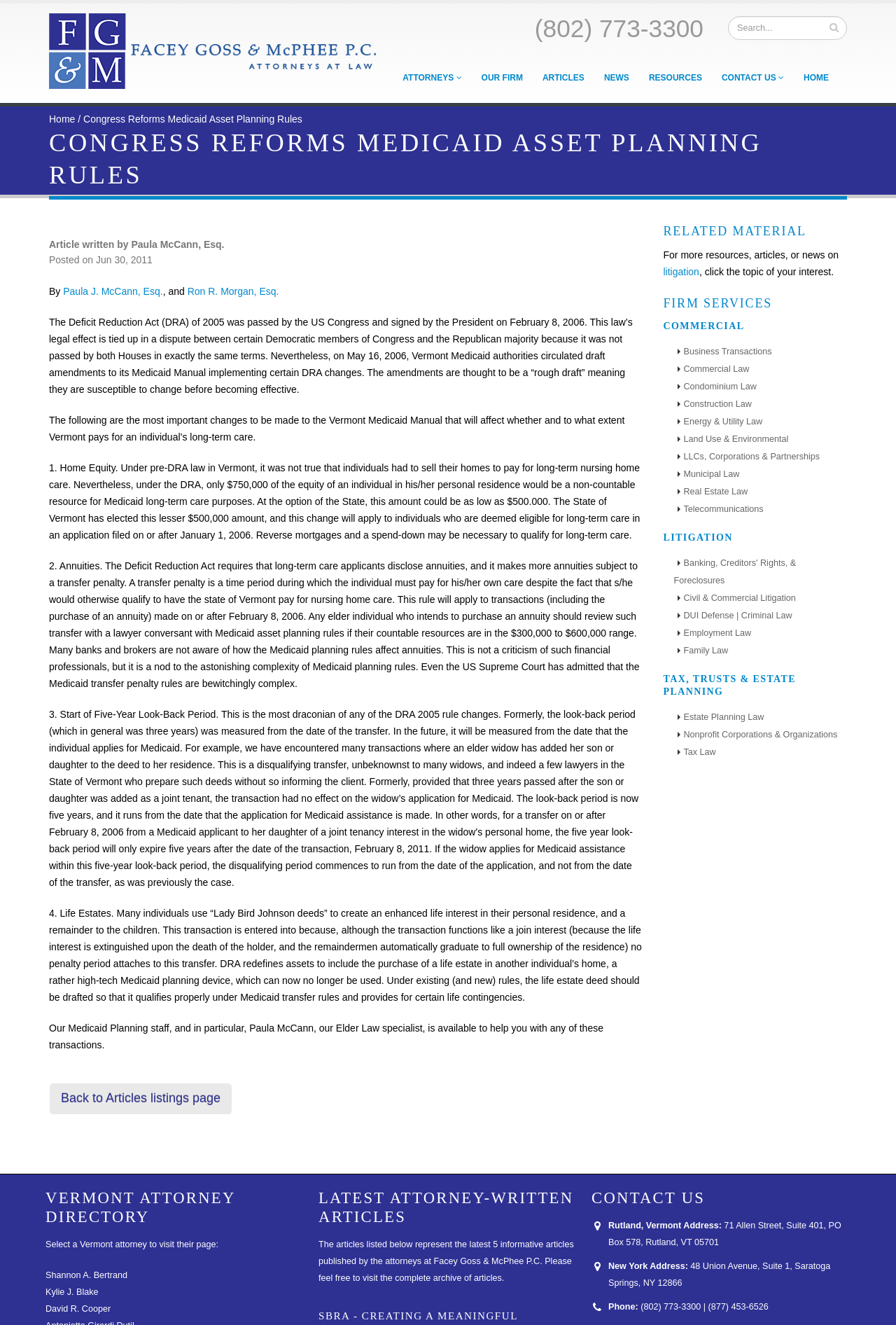Who is the author of the article?
Give a one-word or short phrase answer based on the image.

Paula McCann, Esq.